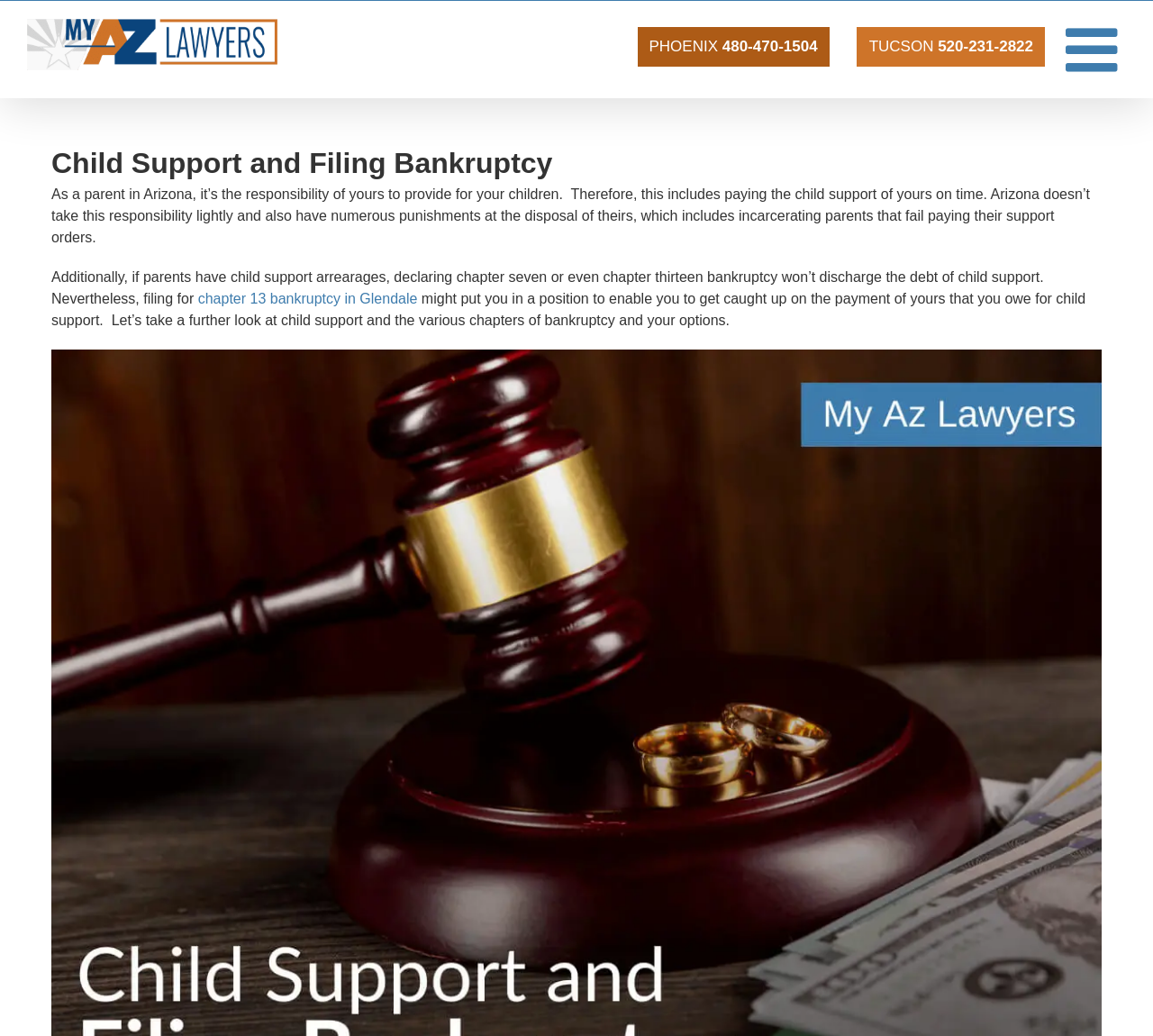What is the purpose of filing Chapter 13 bankruptcy?
Using the image as a reference, answer with just one word or a short phrase.

Get caught up on child support payments